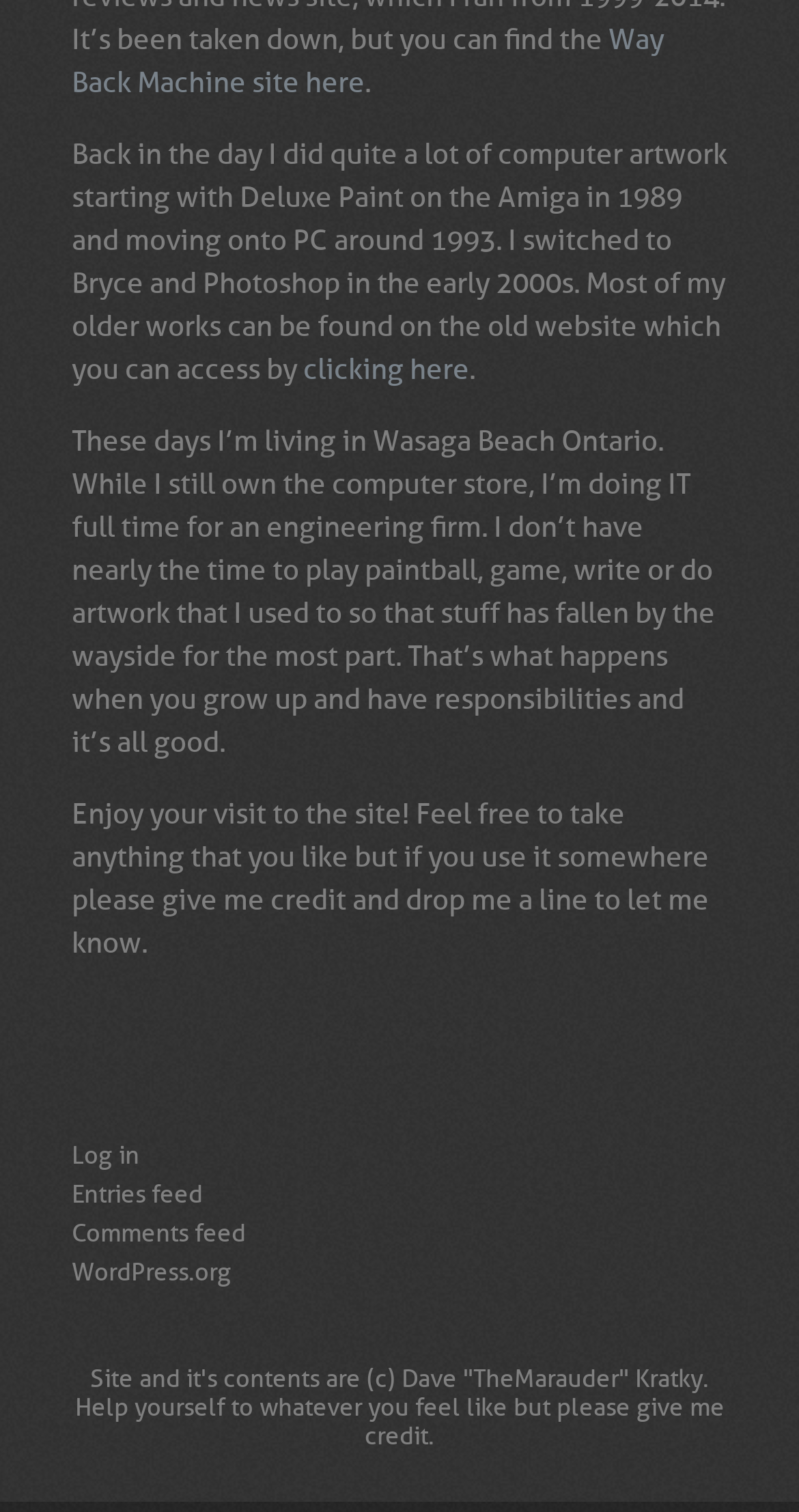Extract the bounding box coordinates of the UI element described: "WordPress.org". Provide the coordinates in the format [left, top, right, bottom] with values ranging from 0 to 1.

[0.09, 0.832, 0.29, 0.851]